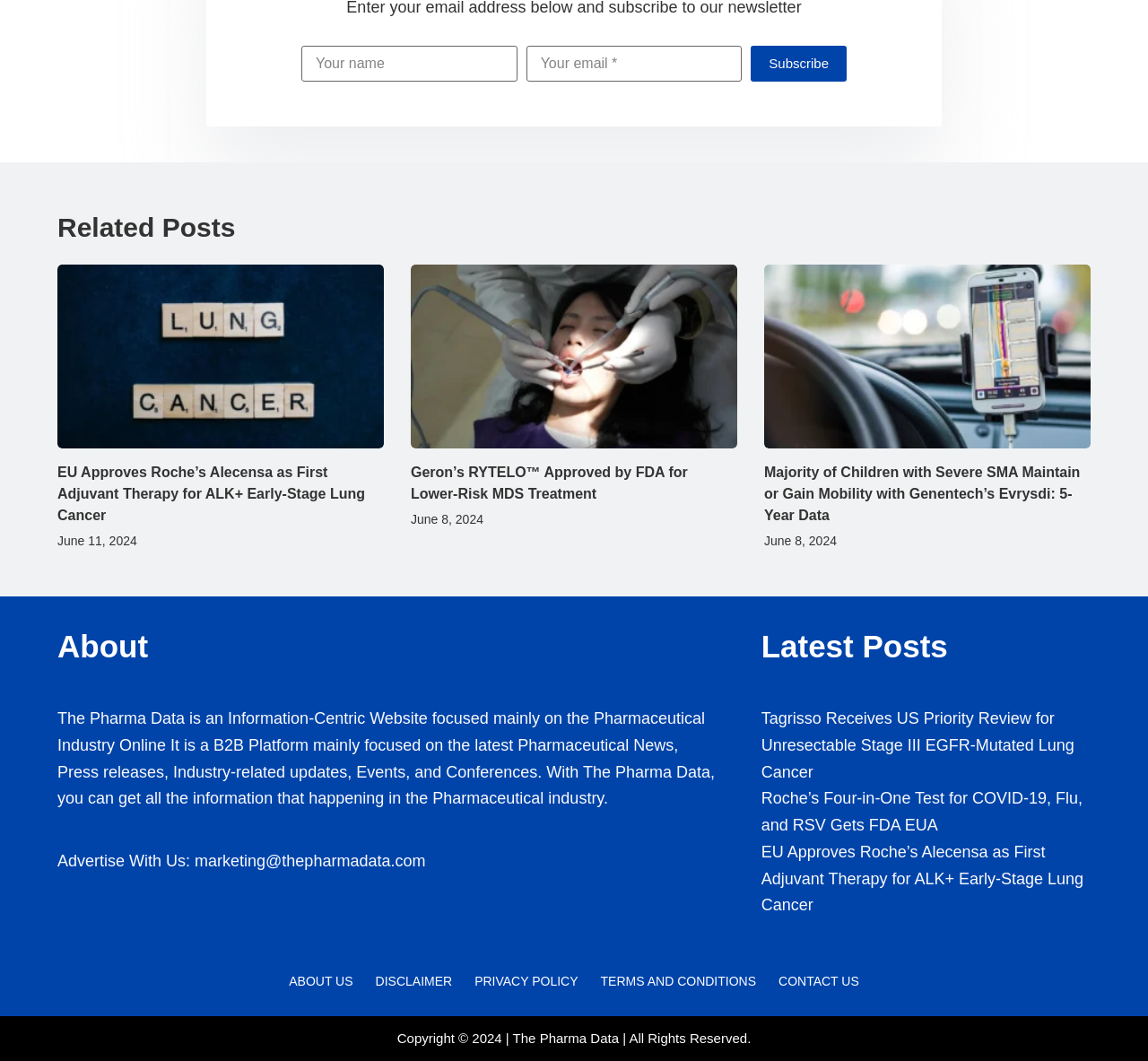Please answer the following query using a single word or phrase: 
What is the purpose of this website?

Pharmaceutical industry news